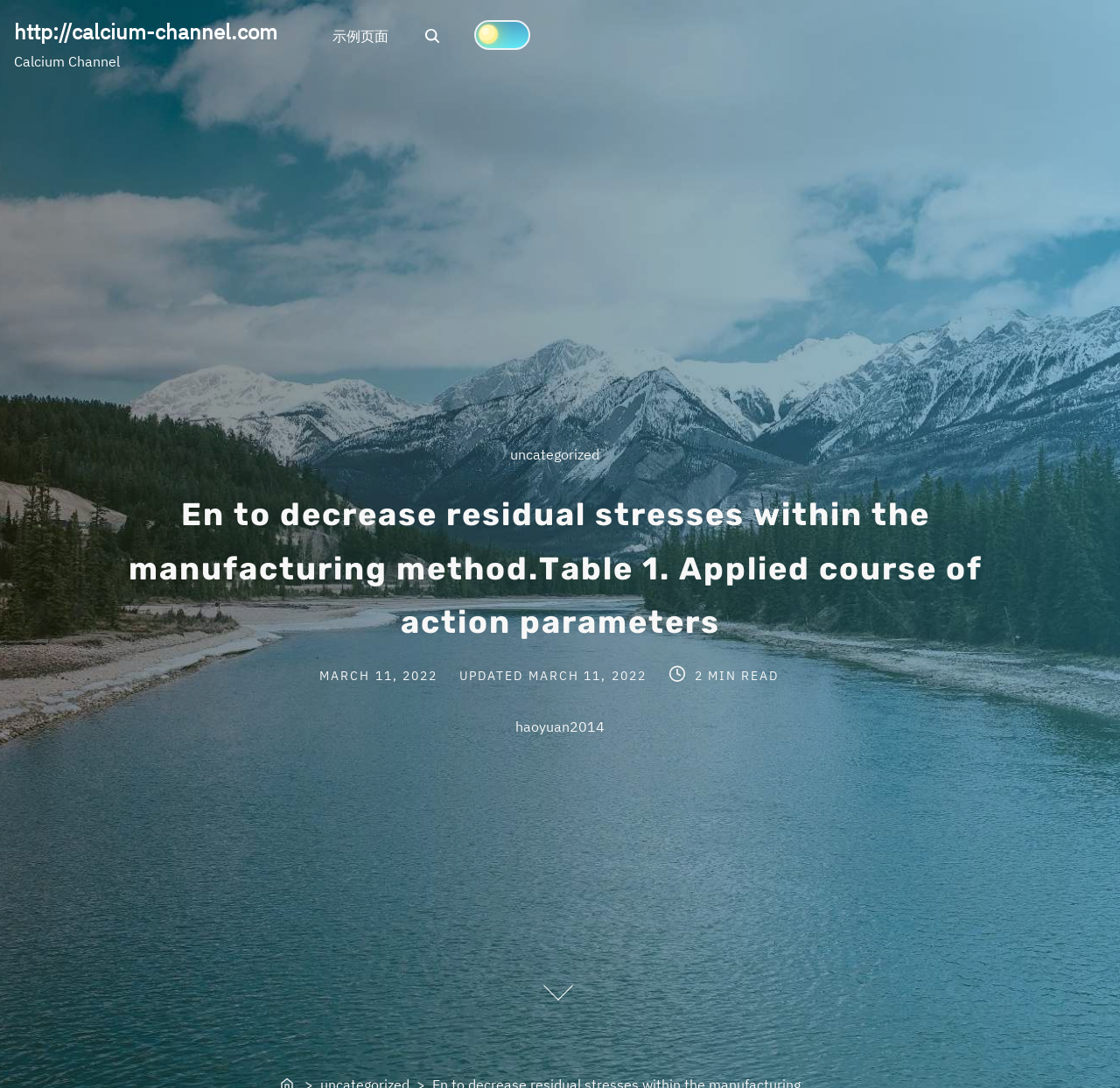What is the category of the post?
Look at the screenshot and provide an in-depth answer.

I found the link element with the text 'uncategorized' which is labeled as 'Post Categories', so I inferred that it is the category of the post.